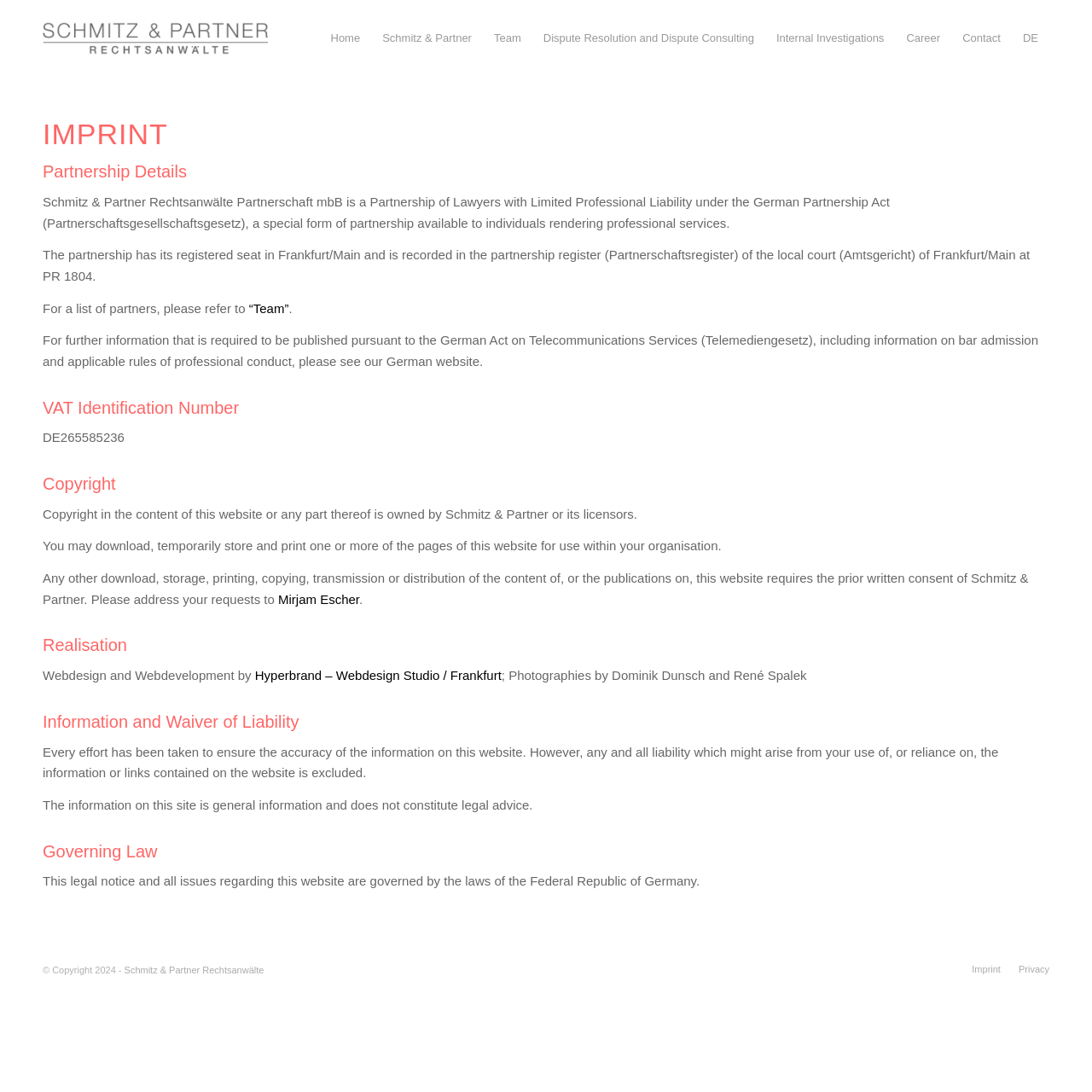Please answer the following question using a single word or phrase: 
What is the governing law of the website?

German law